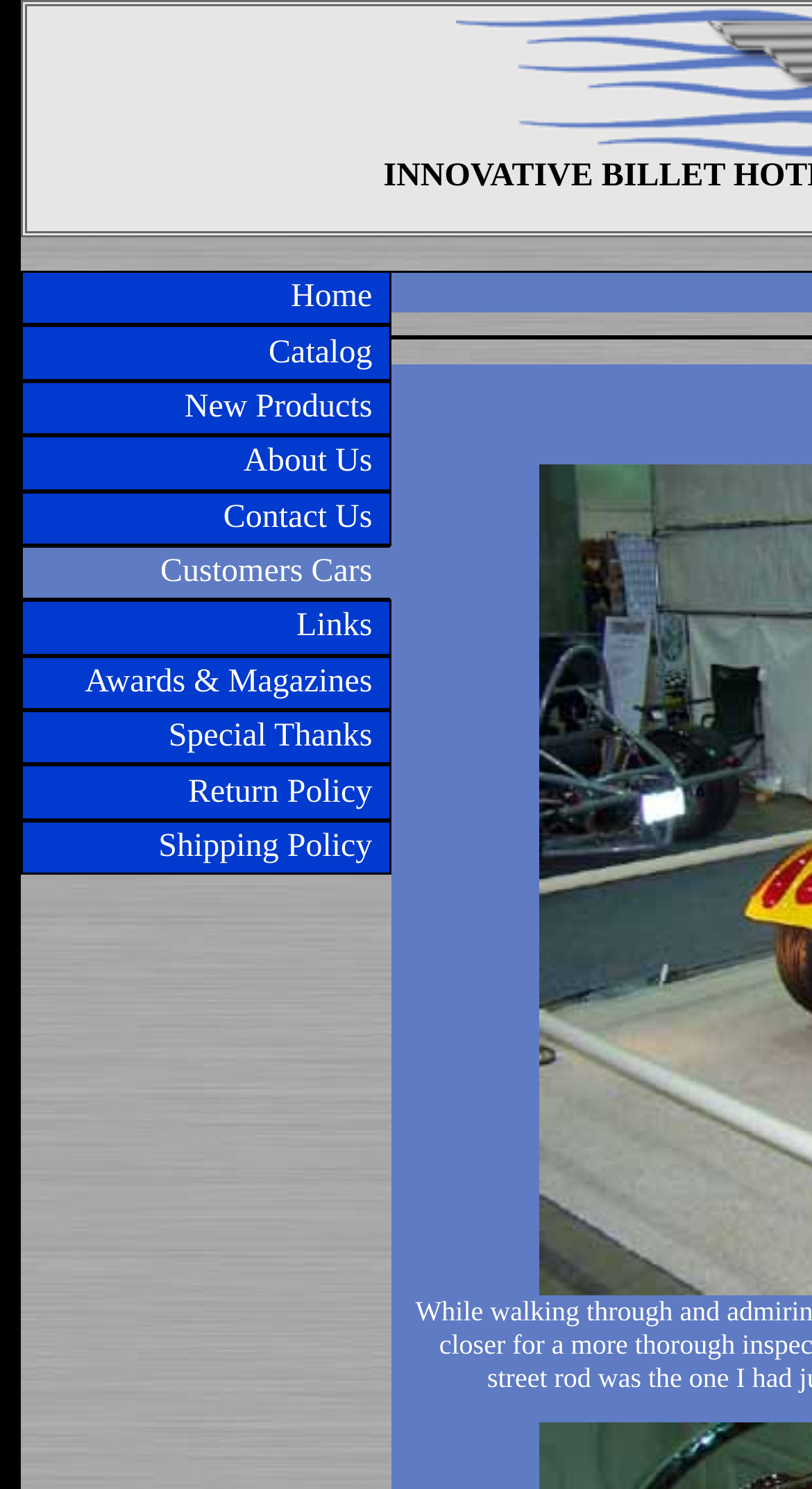Please mark the clickable region by giving the bounding box coordinates needed to complete this instruction: "view catalog".

[0.025, 0.219, 0.482, 0.256]